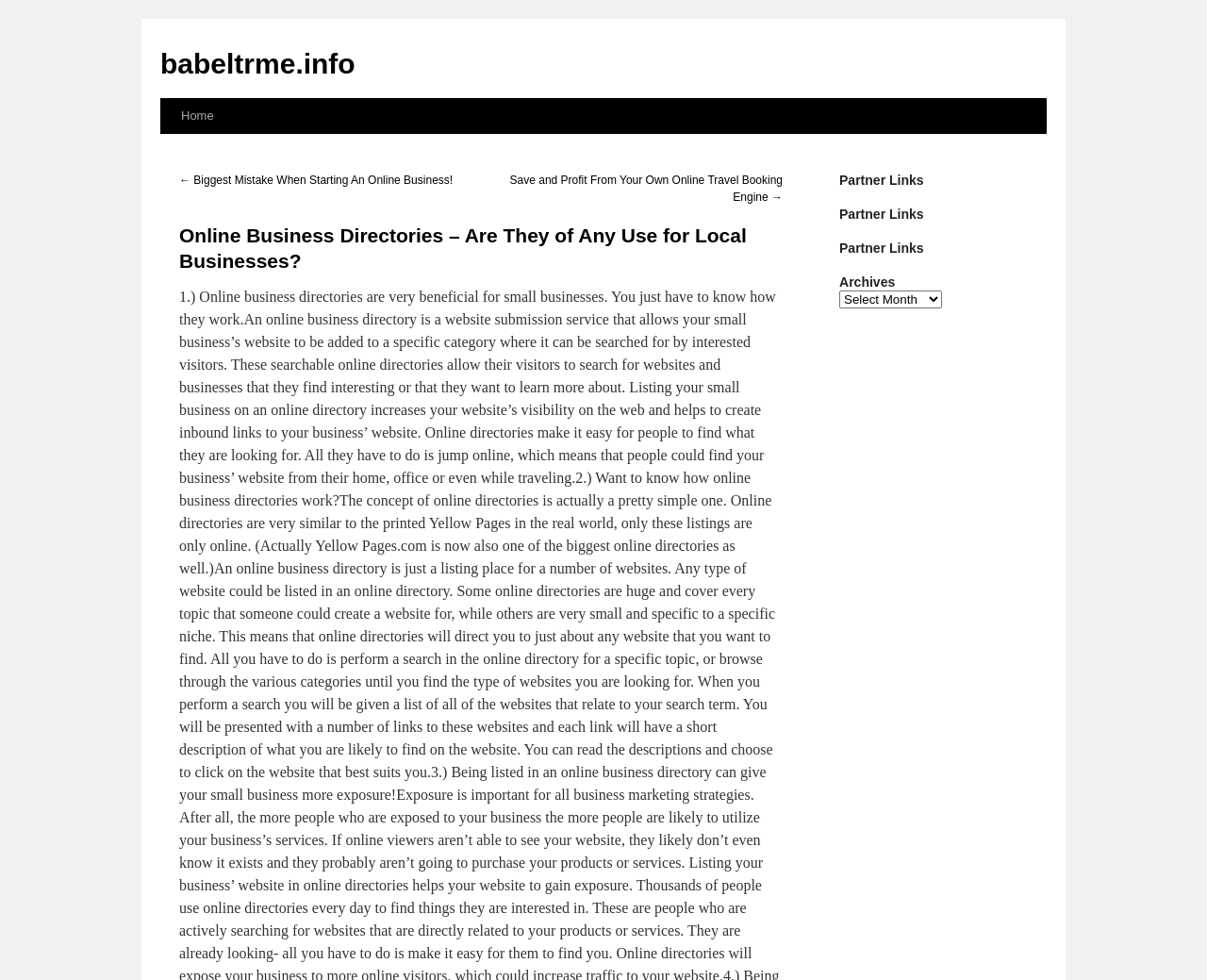Give a succinct answer to this question in a single word or phrase: 
How many headings are in the complementary section?

4